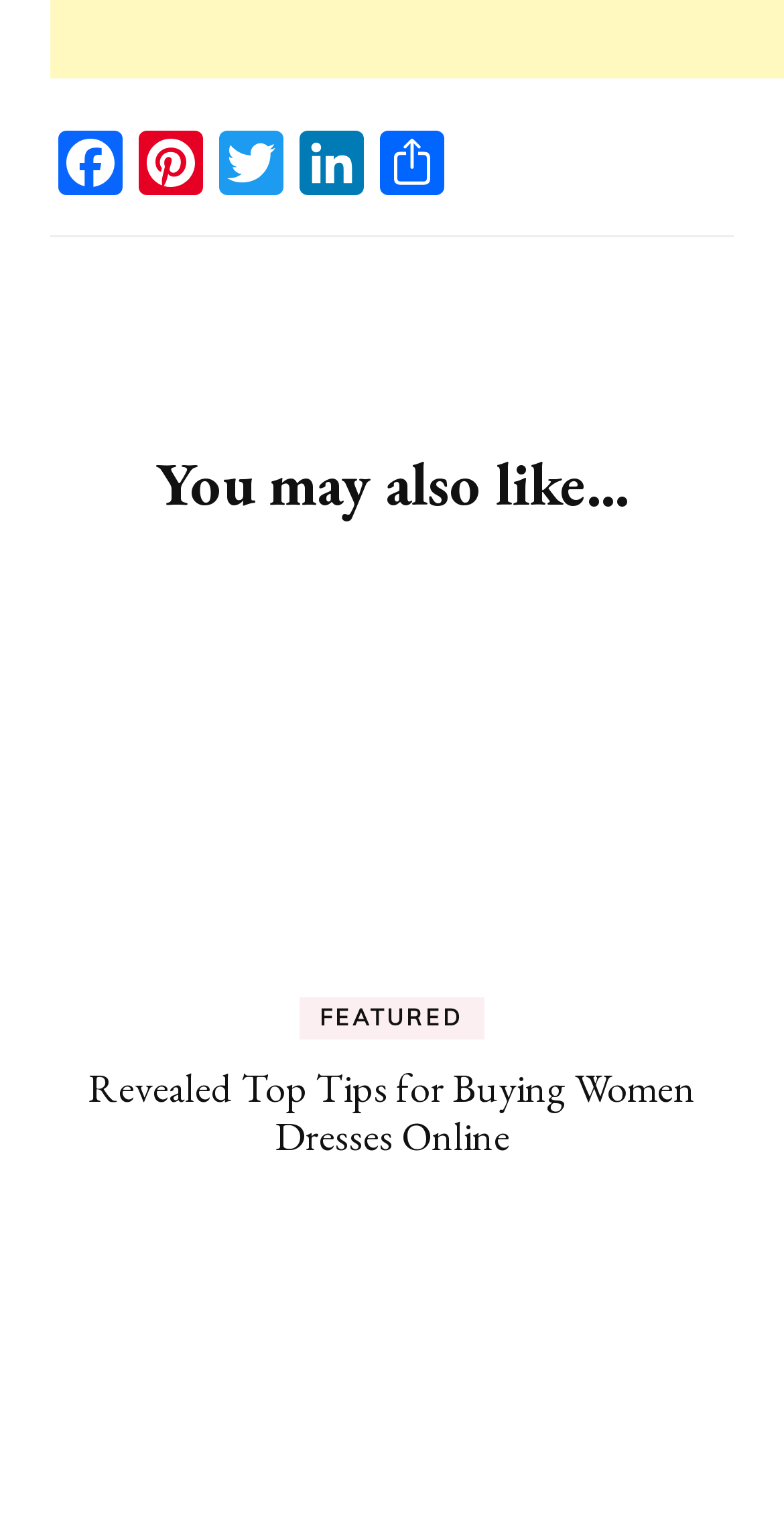Using the description: "LinkedIn", identify the bounding box of the corresponding UI element in the screenshot.

[0.372, 0.086, 0.474, 0.133]